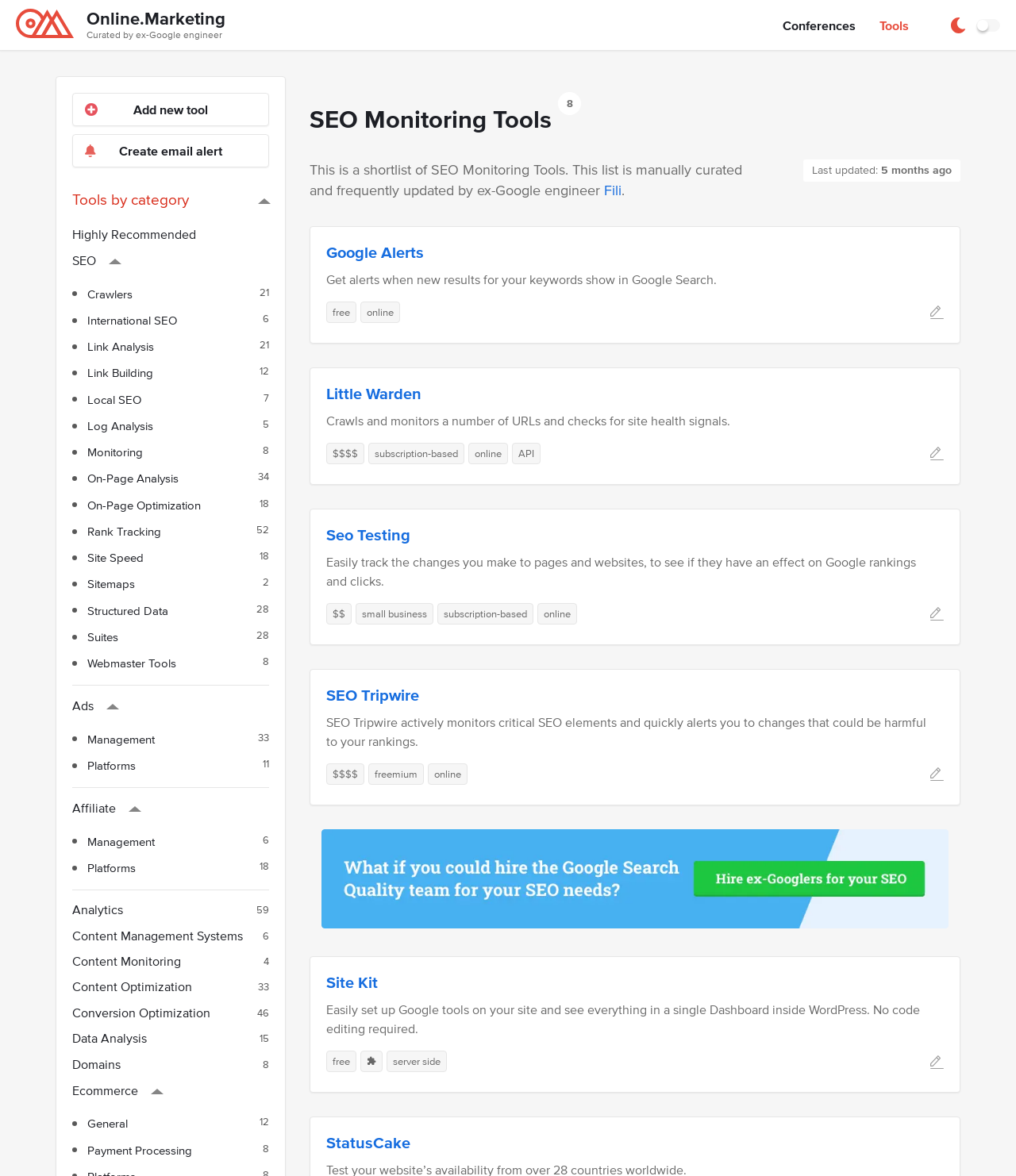Find the main header of the webpage and produce its text content.

SEO Monitoring Tools